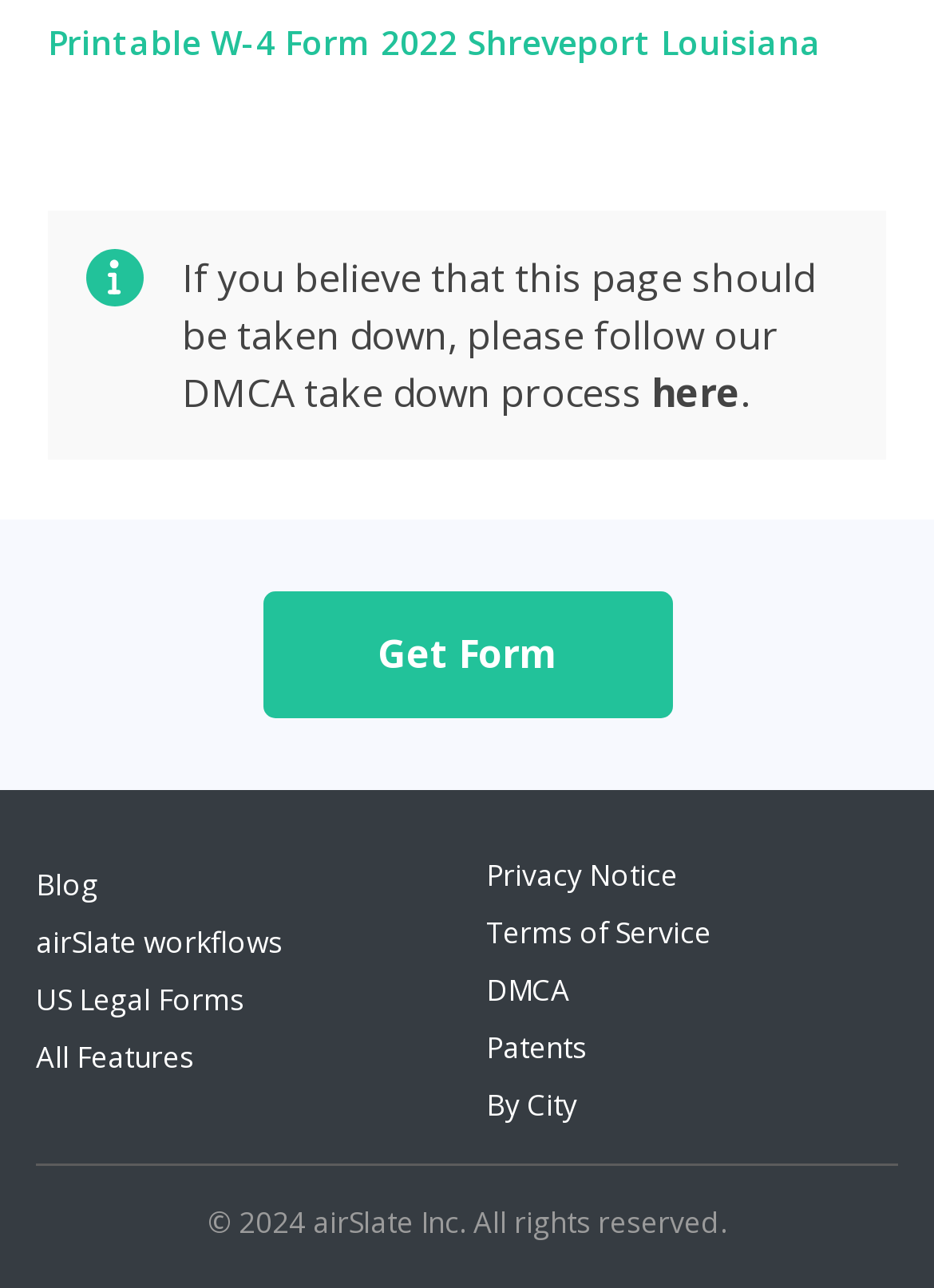What is the name of the form mentioned on the webpage?
Refer to the image and provide a one-word or short phrase answer.

Printable W-4 Form 2022 Shreveport Louisiana